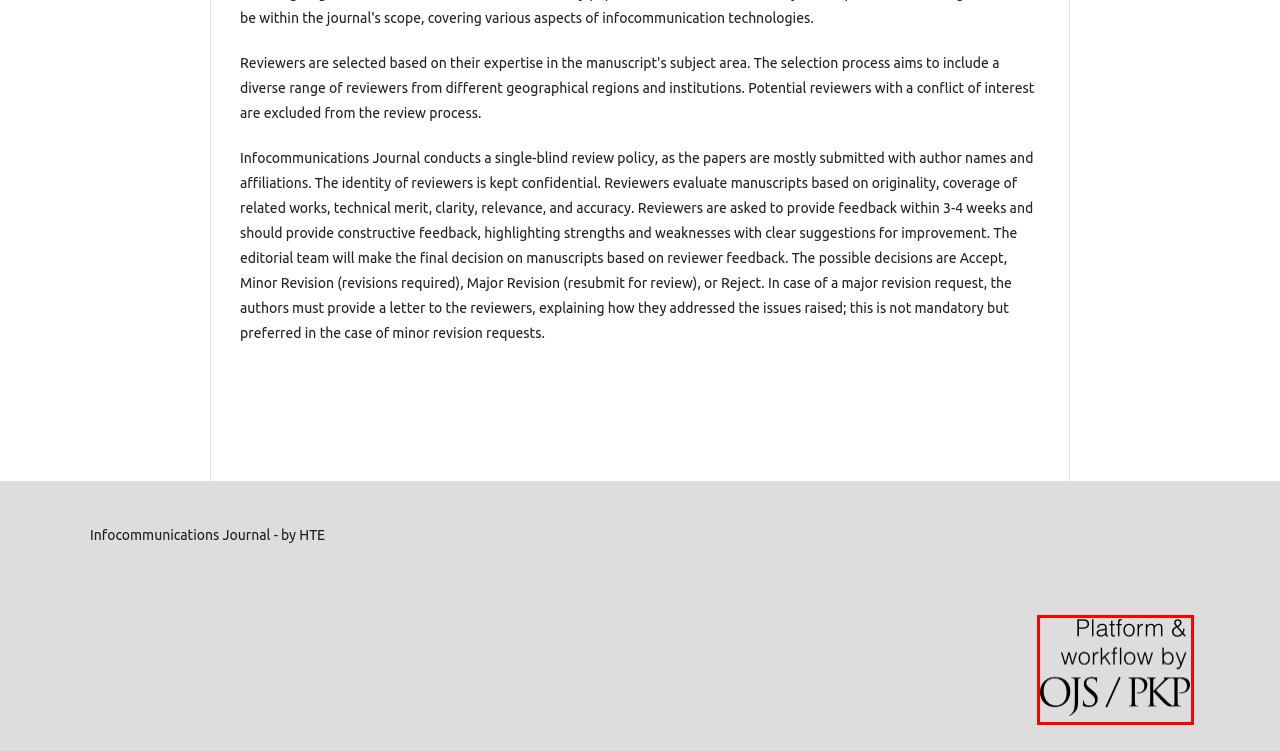You have a screenshot showing a webpage with a red bounding box highlighting an element. Choose the webpage description that best fits the new webpage after clicking the highlighted element. The descriptions are:
A. About Open Journal Systems
							| Infocommunications Journal
B. Home - IEEE Hungary Section
C. Issues - Infocommunications - HTE site
D. Web of Science Master Journal List - WoS MJL by Clarivate
E. Article listing - Infocommunications - HTE site
F. Editorial Team
							| Infocommunications Journal
G. Register
							| Infocommunications Journal
H. Login
							| Infocommunications Journal

A